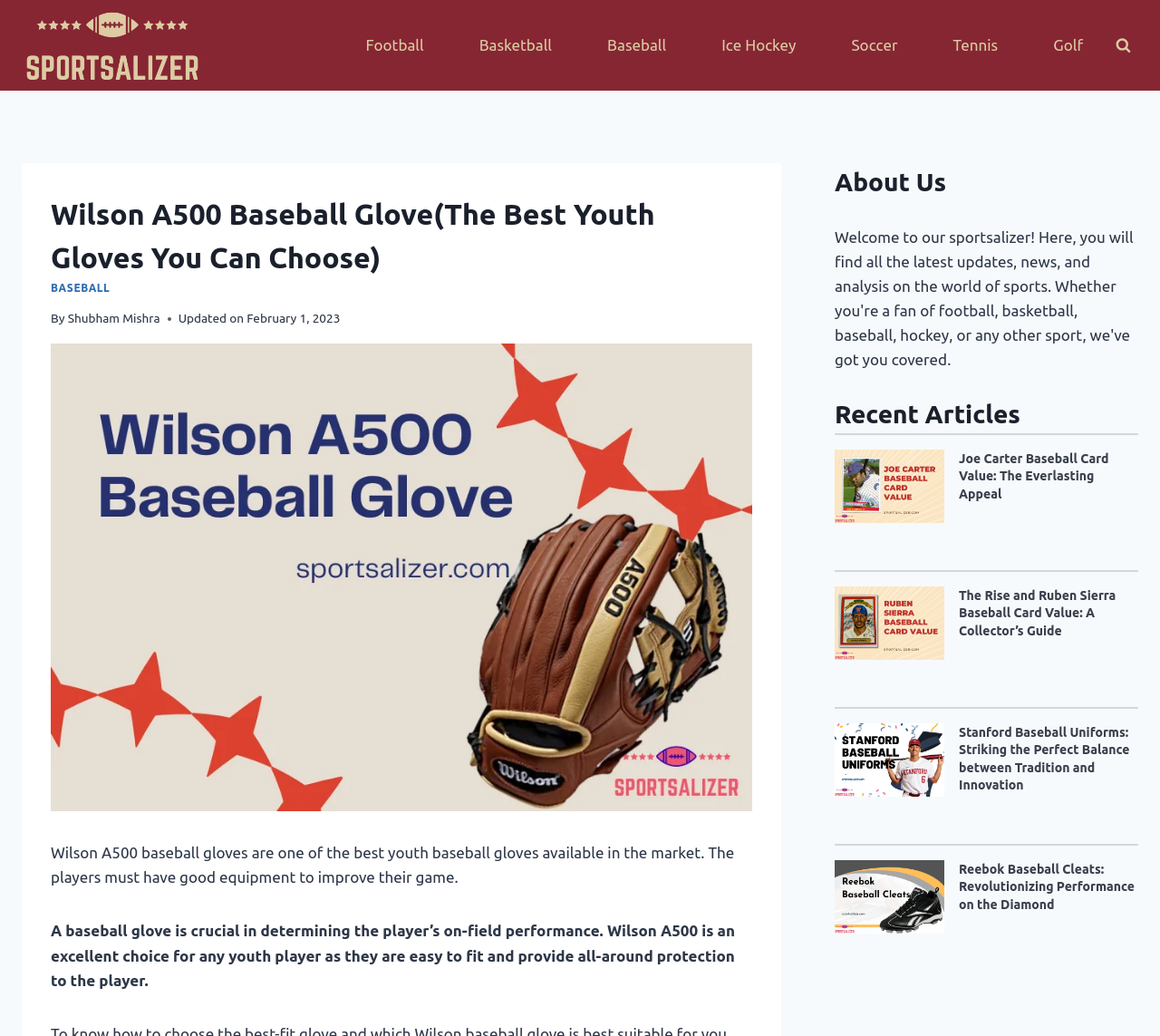What sports are listed in the primary navigation?
Give a one-word or short-phrase answer derived from the screenshot.

Football, Basketball, Baseball, Ice Hockey, Soccer, Tennis, Golf